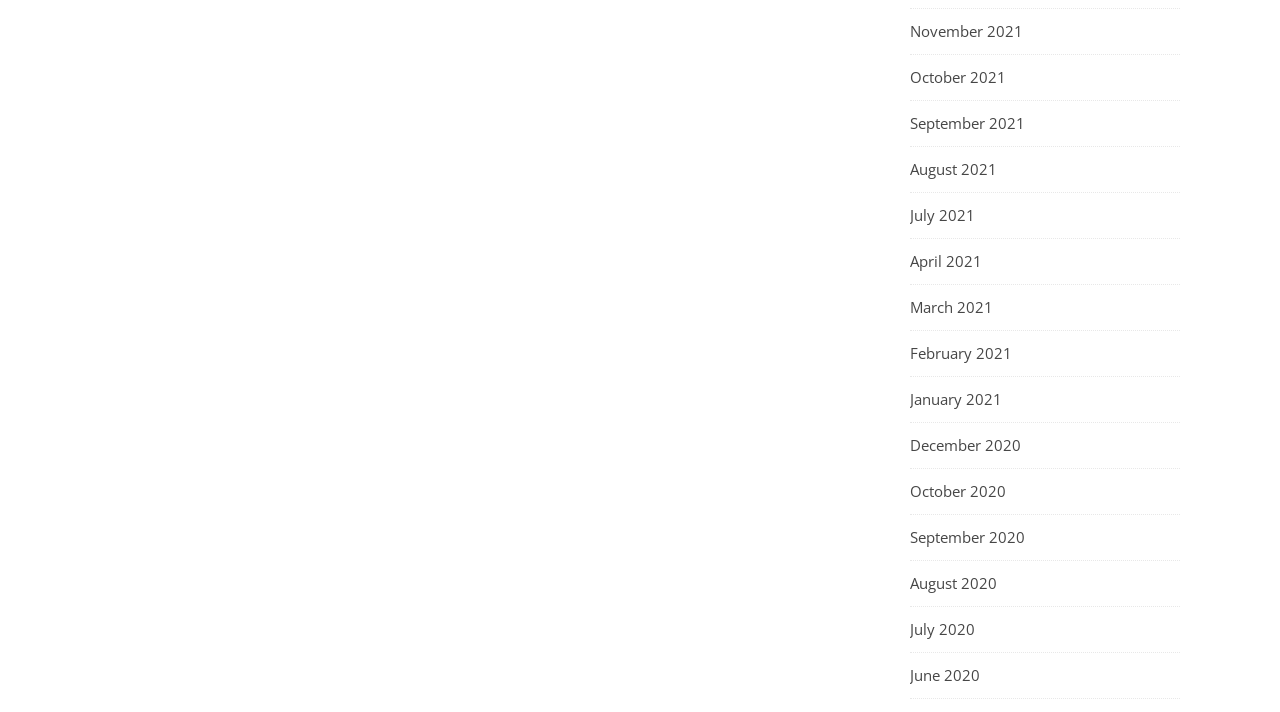Find the bounding box coordinates of the element I should click to carry out the following instruction: "View January 2021".

[0.711, 0.529, 0.783, 0.593]